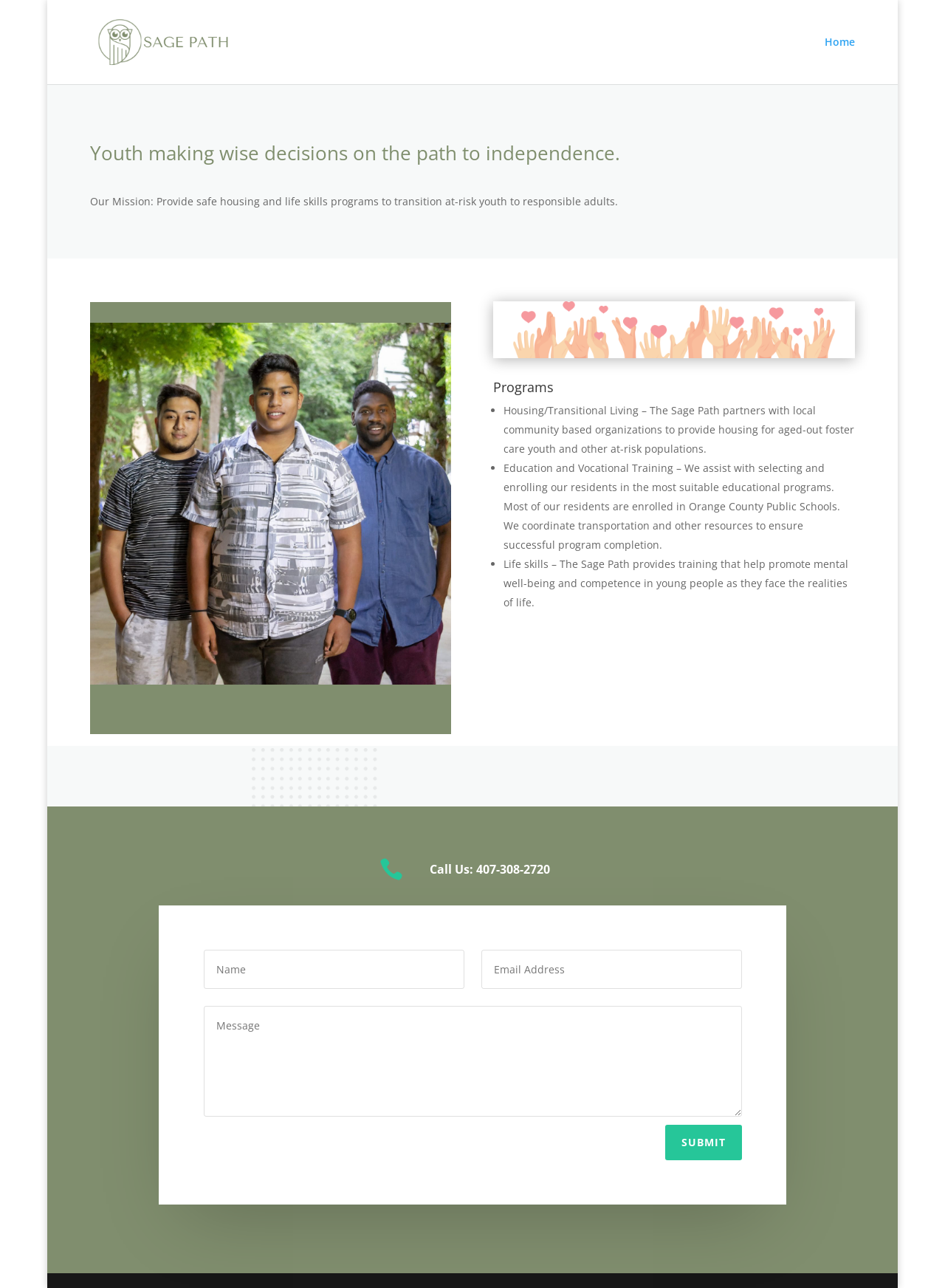From the webpage screenshot, predict the bounding box of the UI element that matches this description: "name="et_pb_contact_name_0" placeholder="Name"".

[0.215, 0.737, 0.491, 0.768]